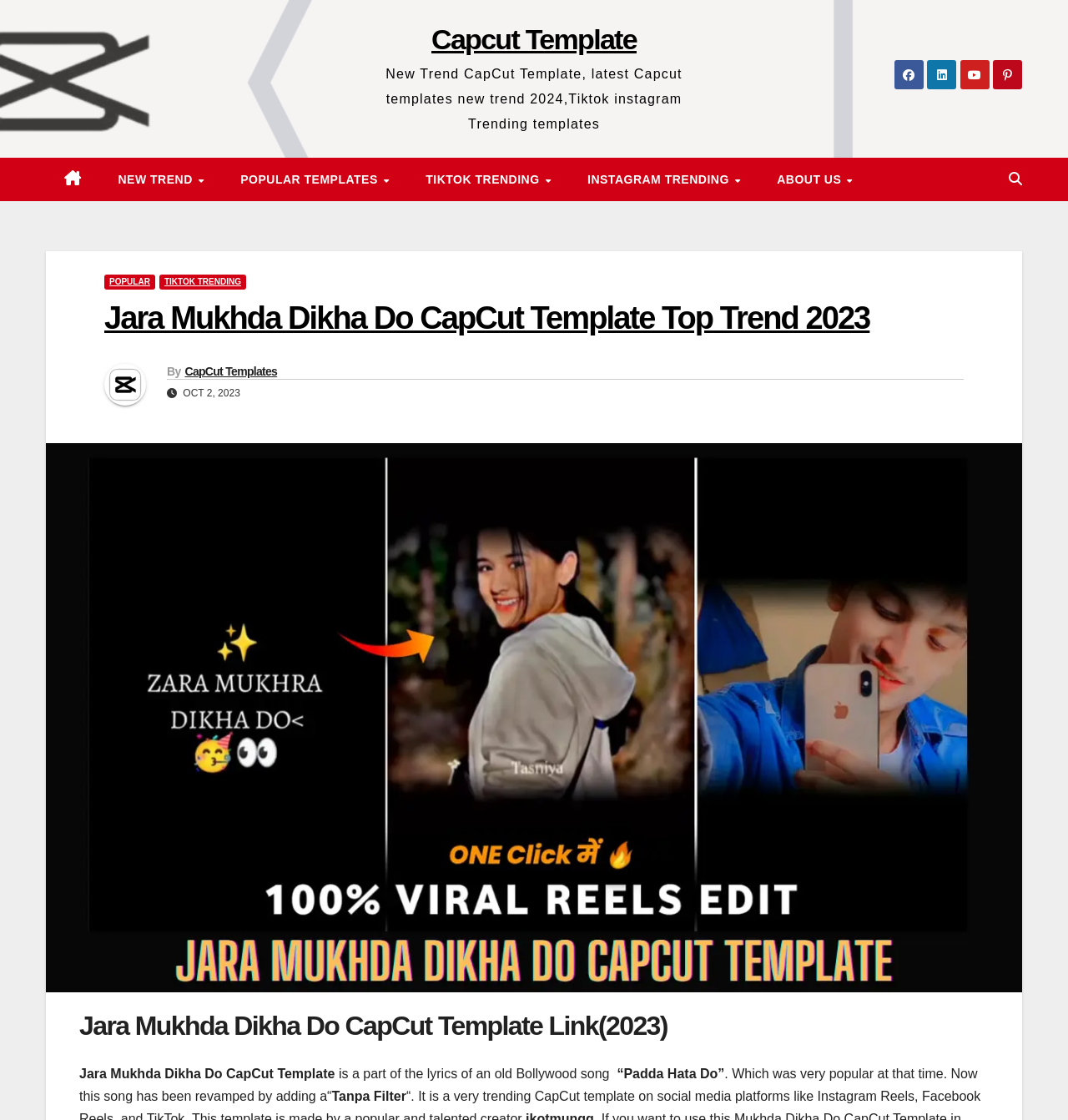Using floating point numbers between 0 and 1, provide the bounding box coordinates in the format (top-left x, top-left y, bottom-right x, bottom-right y). Locate the UI element described here: About us

[0.71, 0.141, 0.815, 0.18]